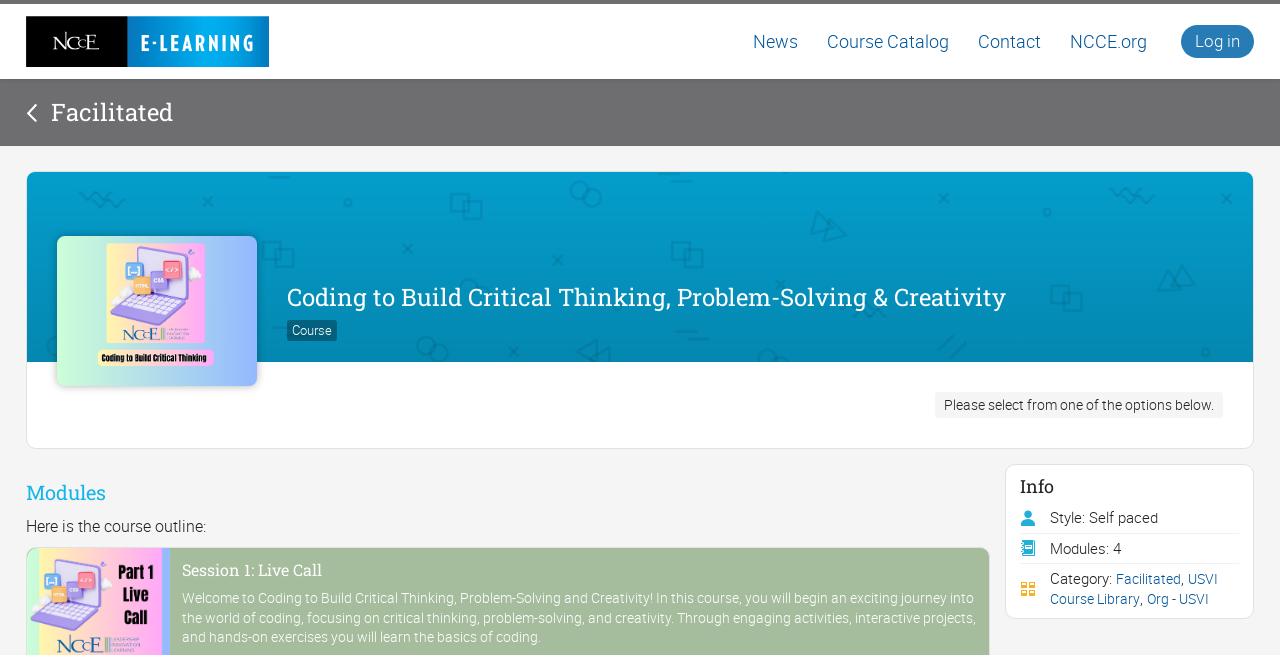Determine the bounding box coordinates of the clickable area required to perform the following instruction: "Click the 'Quran Radio' link". The coordinates should be represented as four float numbers between 0 and 1: [left, top, right, bottom].

None